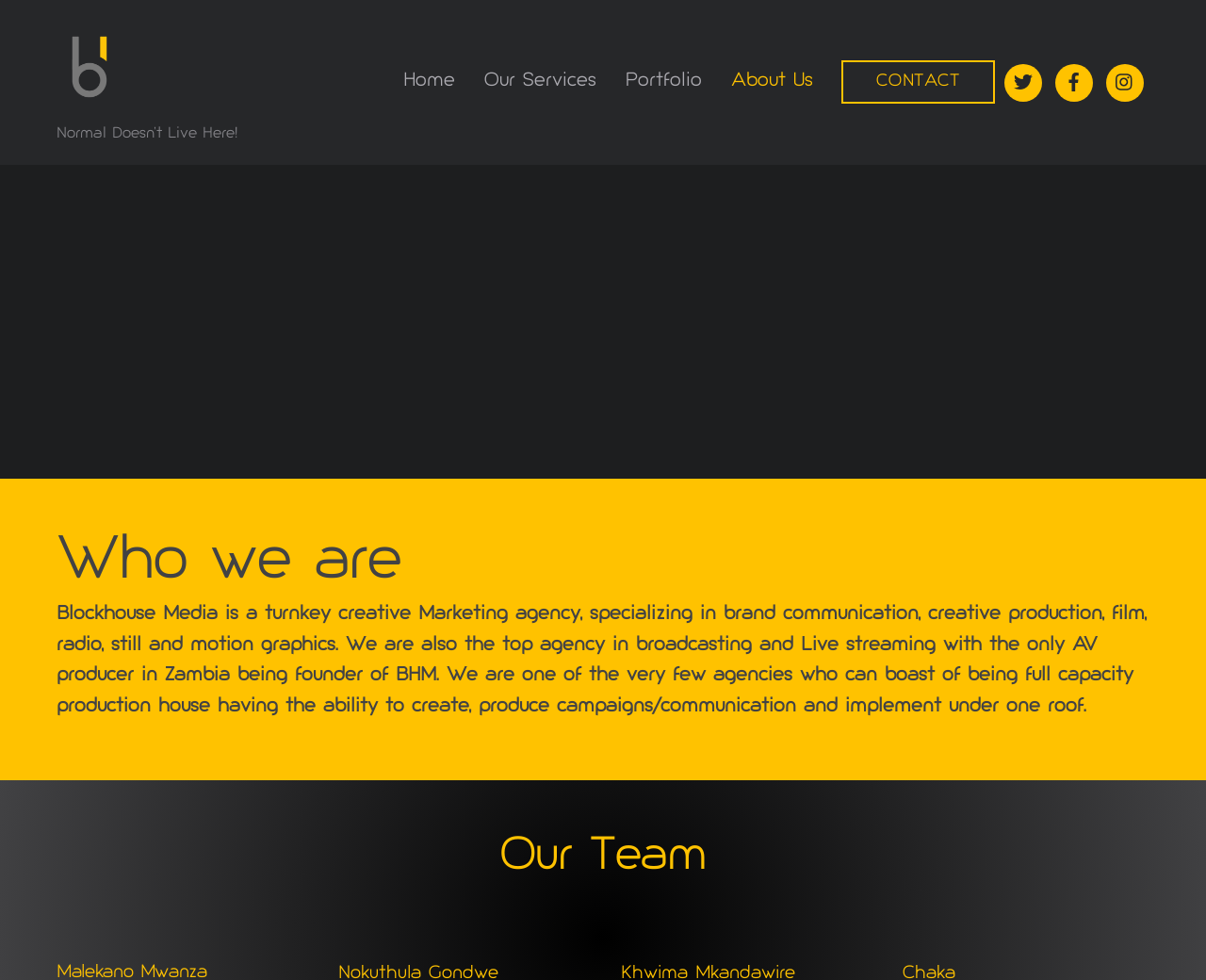Create a full and detailed caption for the entire webpage.

The webpage is about Blockhouse Media, a creative marketing agency. At the top left, there is a link to the company's homepage, accompanied by a small image of the company's logo. Next to it, there is a link with the tagline "Normal Doesn’t Live Here!".

On the top right, there are three social media links: Twitter, Facebook, and Instagram, each with its respective icon. Below these links, there is a navigation menu with five links: Home, Our Services, Portfolio, About Us, and CONTACT.

The main content of the page is divided into three sections. The first section, titled "Who we are", provides a brief overview of the company, describing it as a turnkey creative marketing agency specializing in various areas, including brand communication, creative production, and broadcasting.

The second section, which is not explicitly titled, provides more detailed information about the company's capabilities, stating that it is a full-capacity production house that can create, produce, and implement campaigns under one roof.

The third section, titled "Our Team", is likely to contain information about the company's team members, but the provided accessibility tree does not provide further details.

Throughout the page, there are no prominent images or graphics, aside from the company logo and social media icons. The overall layout is organized, with clear headings and concise text.